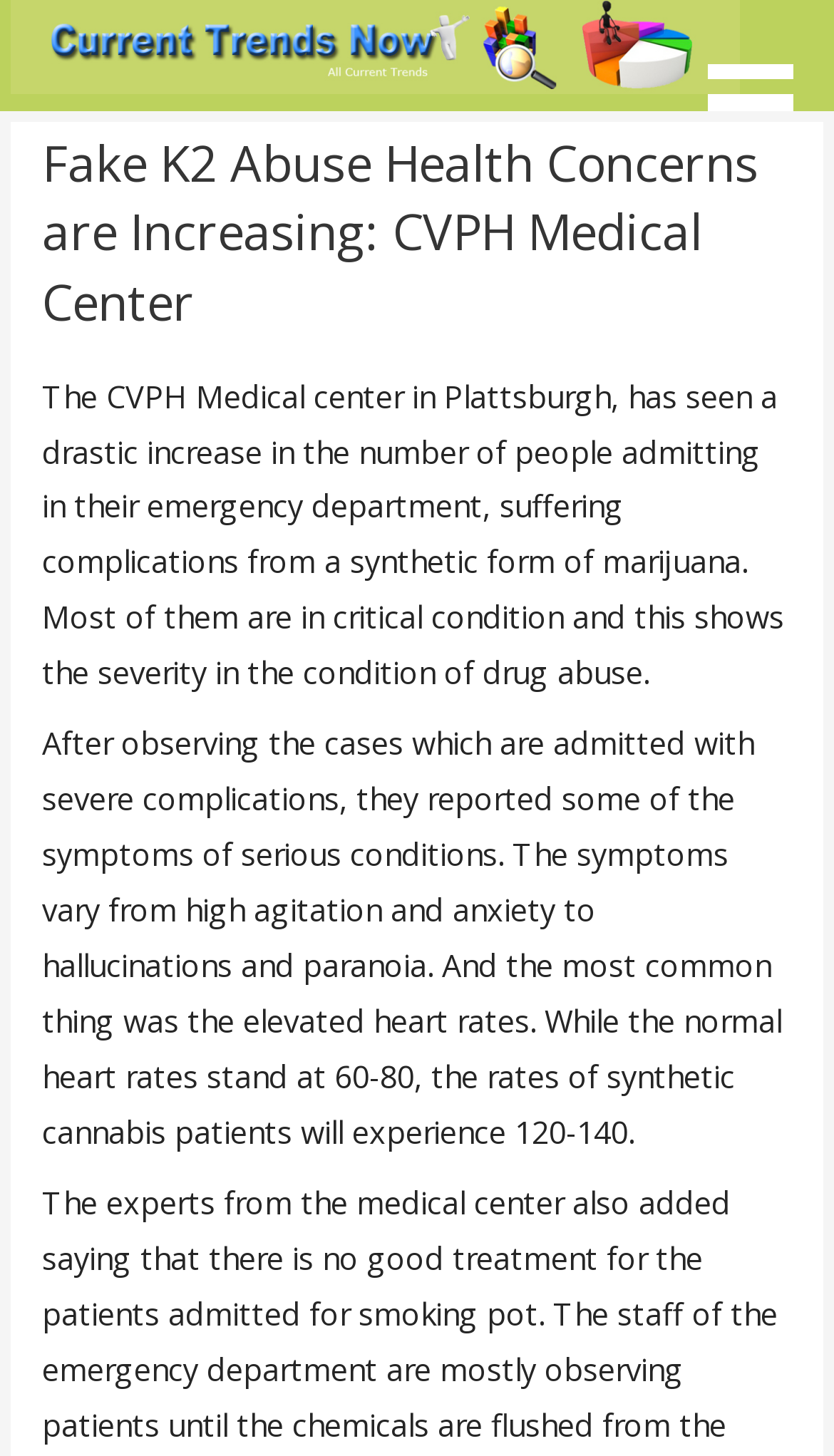What is the normal heart rate range?
Provide a detailed answer to the question, using the image to inform your response.

According to the article, the normal heart rate range is 60-80, which is mentioned in comparison to the elevated heart rates of synthetic cannabis patients, which can reach 120-140.